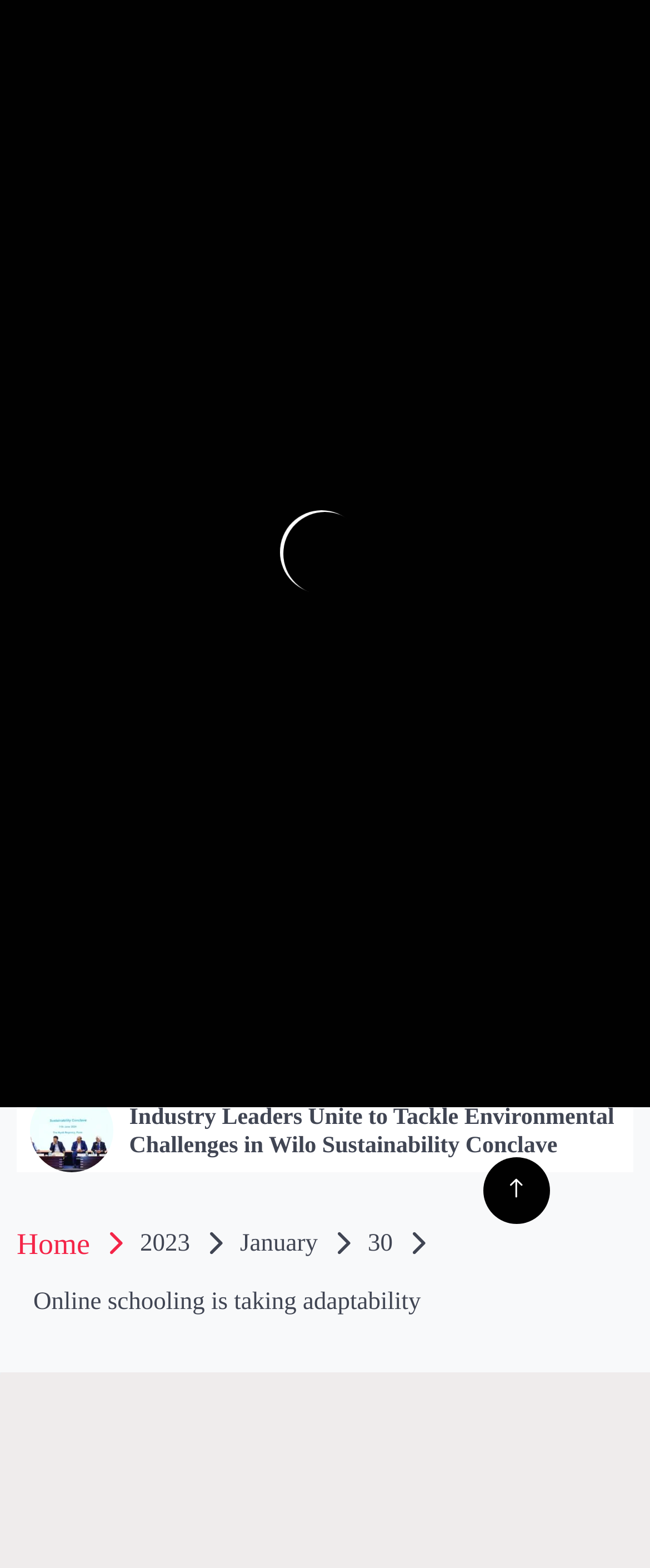Respond to the following question with a brief word or phrase:
What is the purpose of the breadcrumbs section at the bottom of the webpage?

To show navigation path